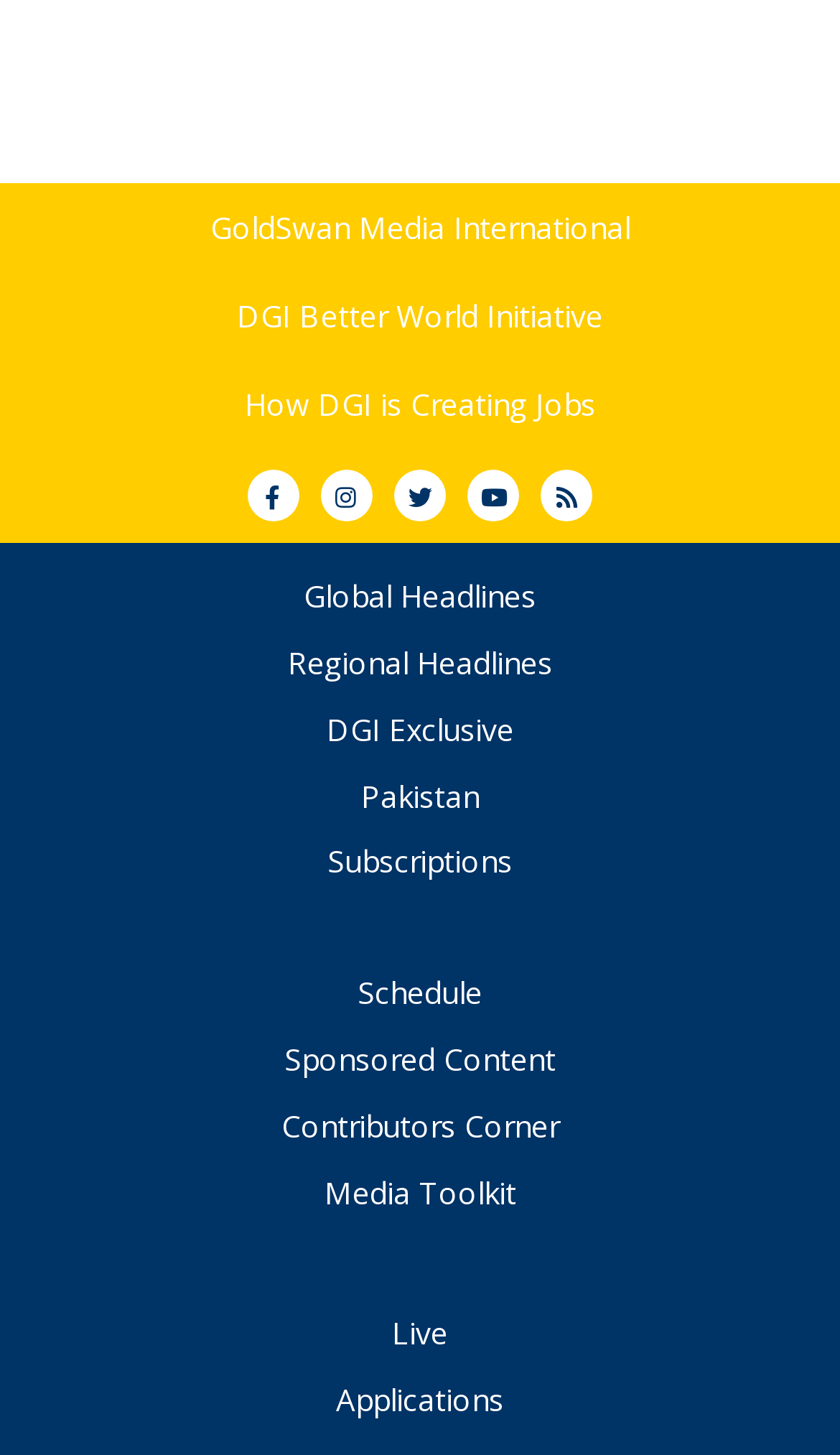How many links are available in the menu?
Using the visual information, answer the question in a single word or phrase.

11